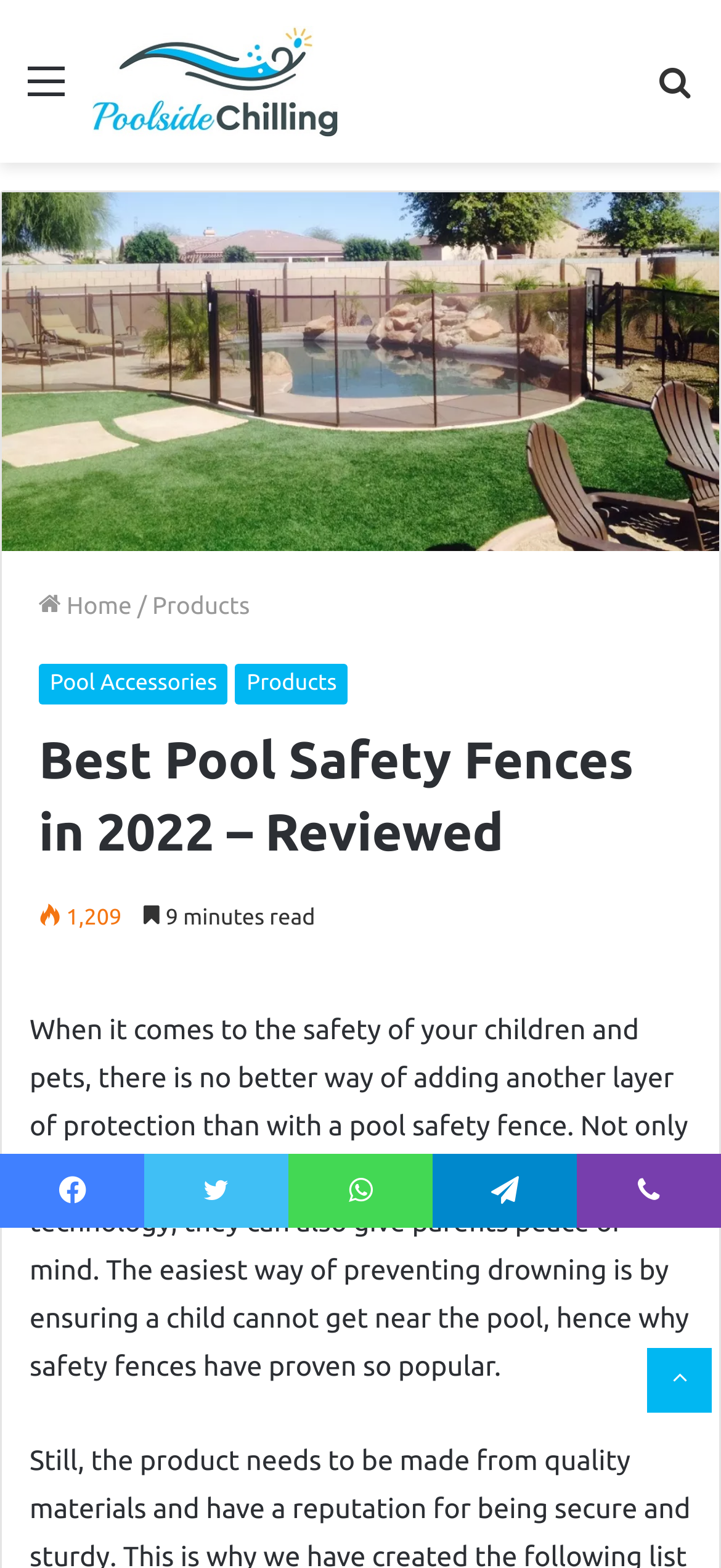Please identify the bounding box coordinates of the element I need to click to follow this instruction: "Search for something".

[0.91, 0.034, 0.962, 0.087]